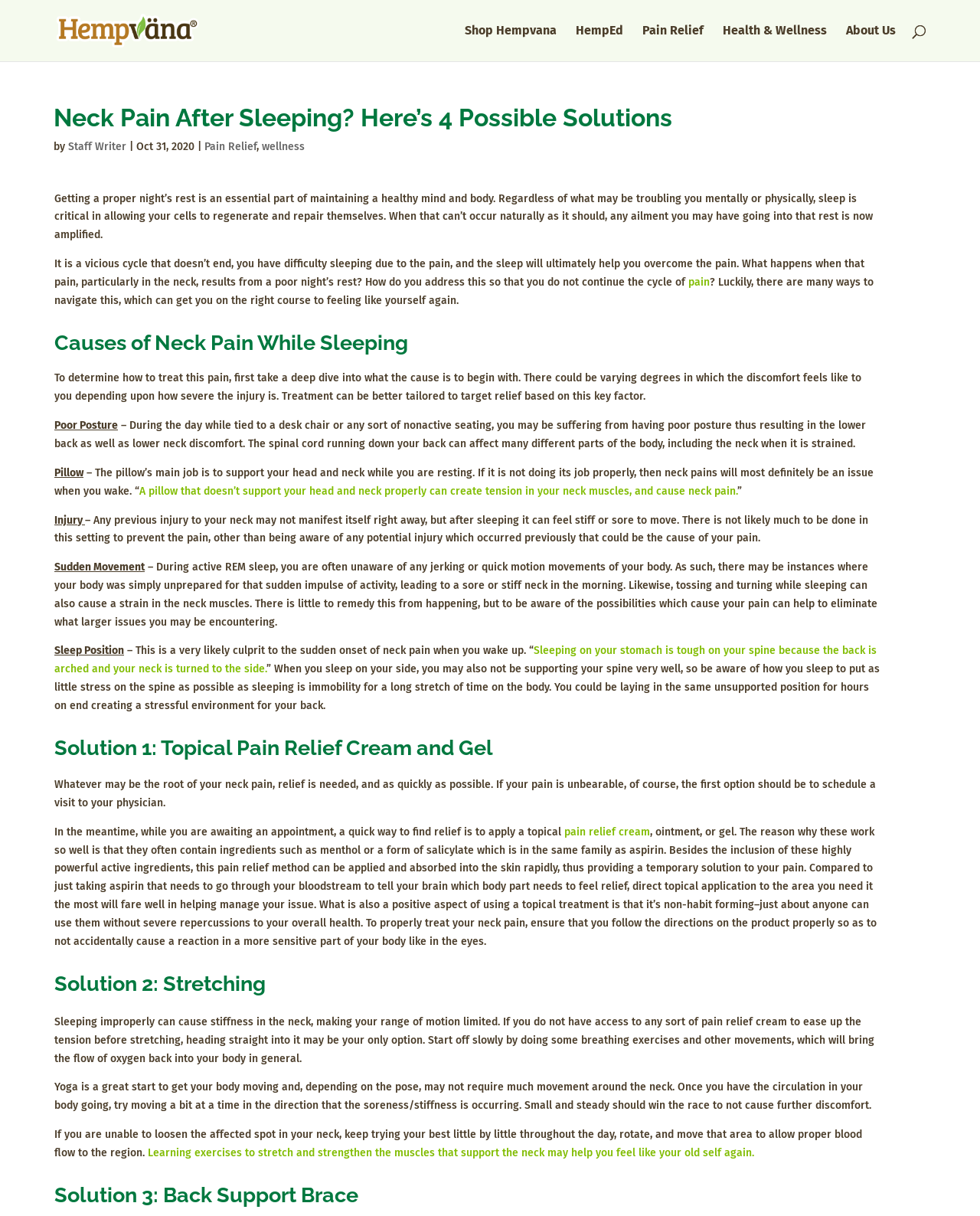Refer to the image and provide a thorough answer to this question:
What is Solution 1 for neck pain relief?

According to the webpage, Solution 1 for neck pain relief is to apply a topical pain relief cream, ointment, or gel, which can provide temporary relief and is non-habit forming.